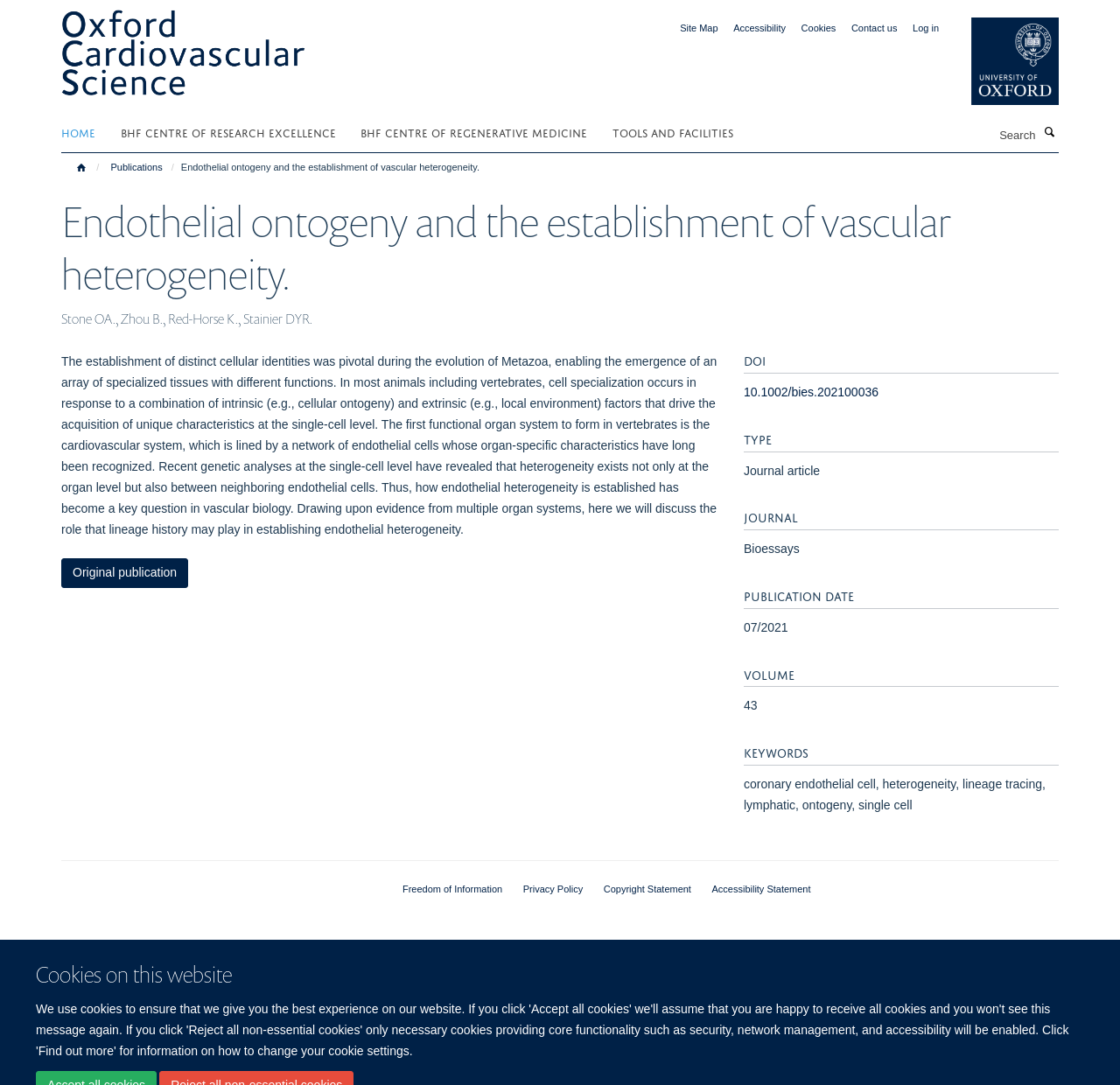Please pinpoint the bounding box coordinates for the region I should click to adhere to this instruction: "Contact us".

[0.76, 0.021, 0.801, 0.031]